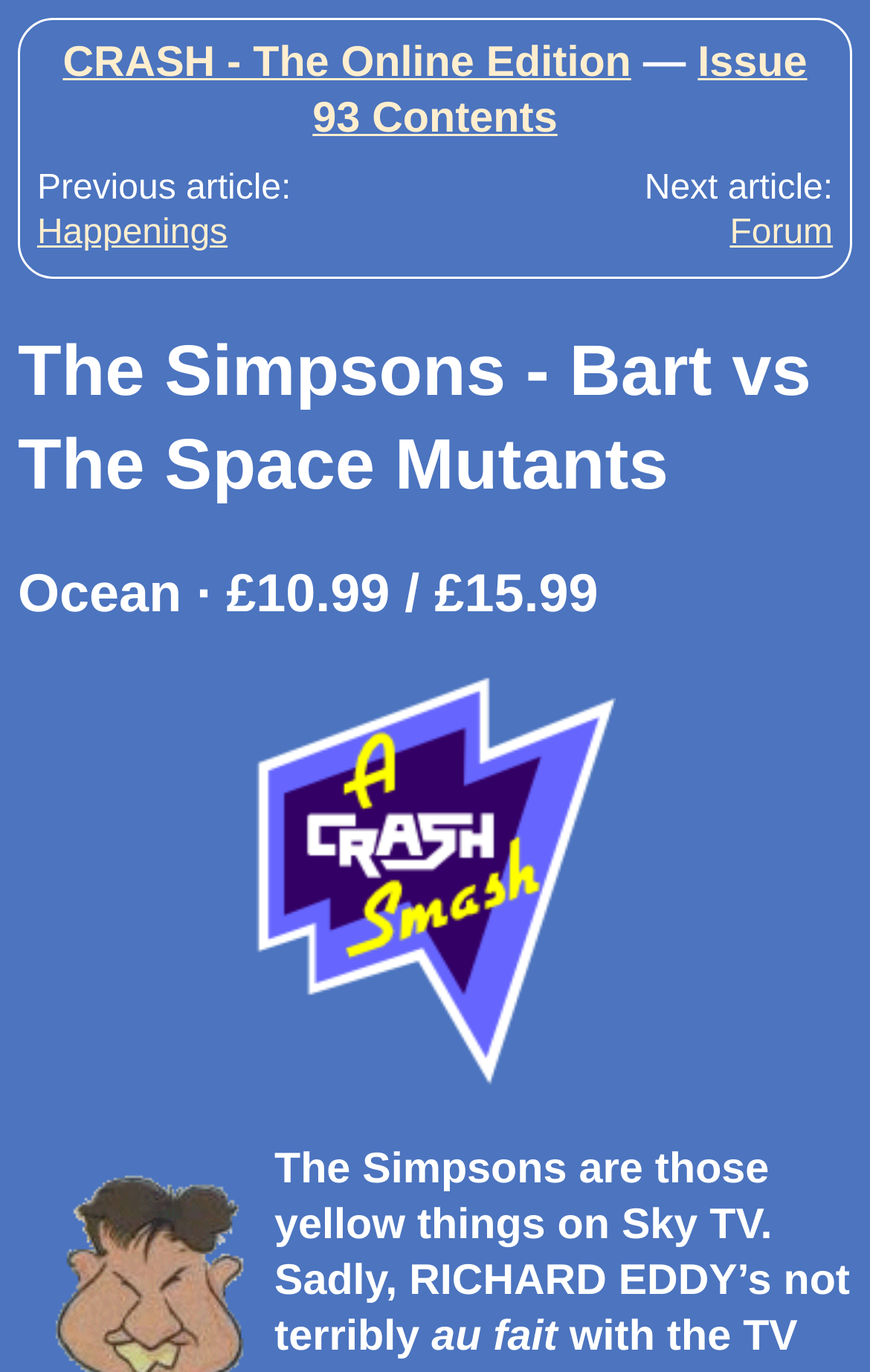Based on what you see in the screenshot, provide a thorough answer to this question: What is the rating of the game?

The rating of the game can be found in the image with the text 'A CRASH Smash' which is located in the middle of the webpage.